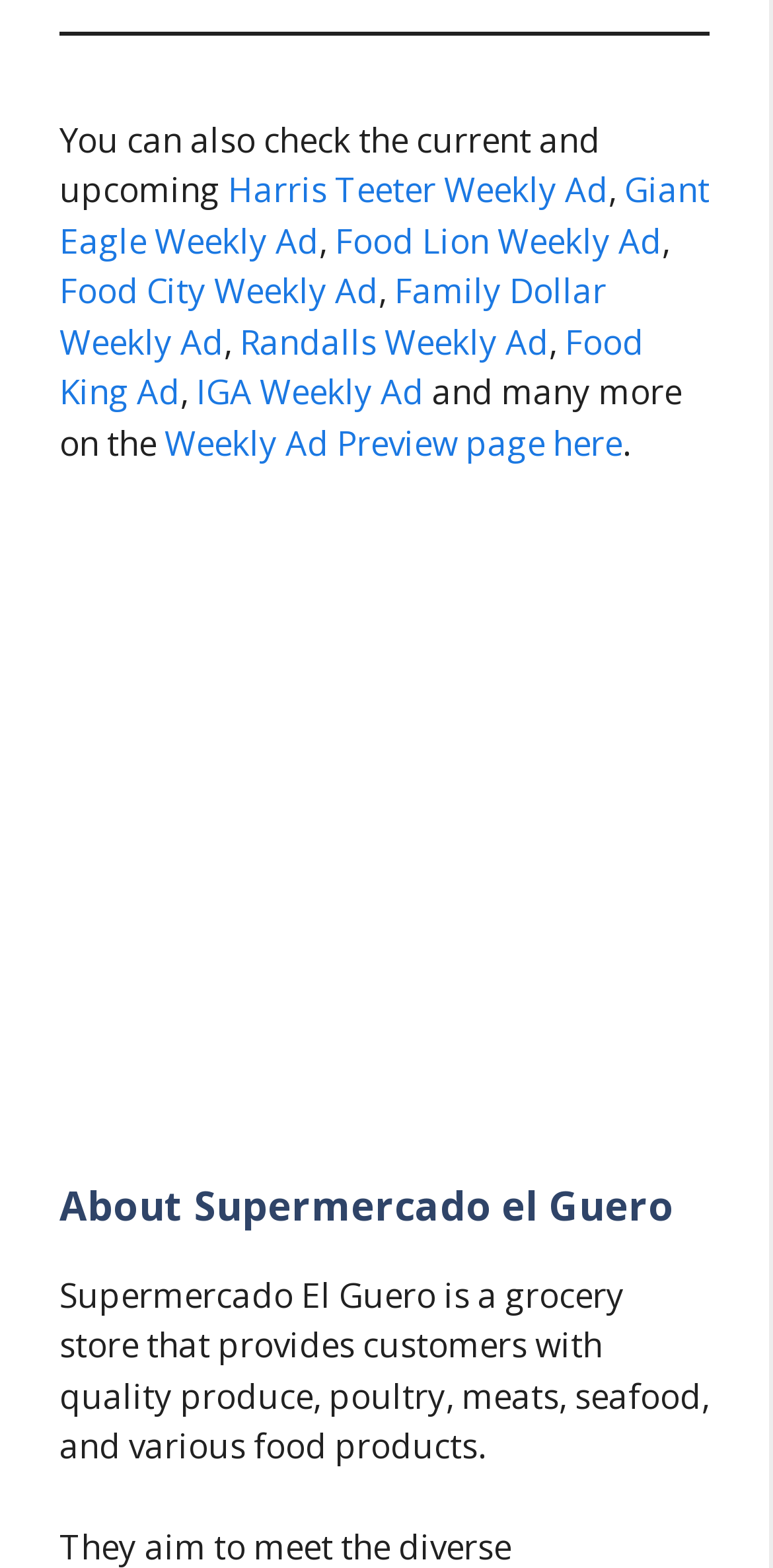Find the bounding box coordinates for the element described here: "Randalls Weekly Ad".

[0.31, 0.203, 0.71, 0.232]